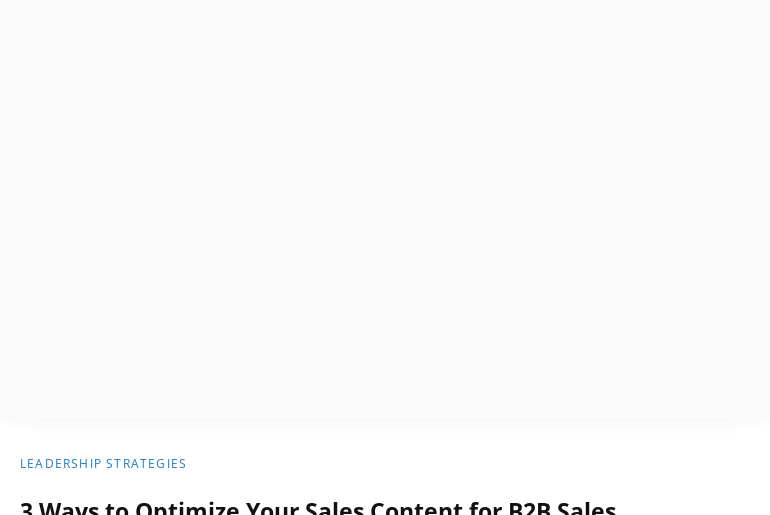What type of sales leads is the article focused on?
Answer the question based on the image using a single word or a brief phrase.

B2B